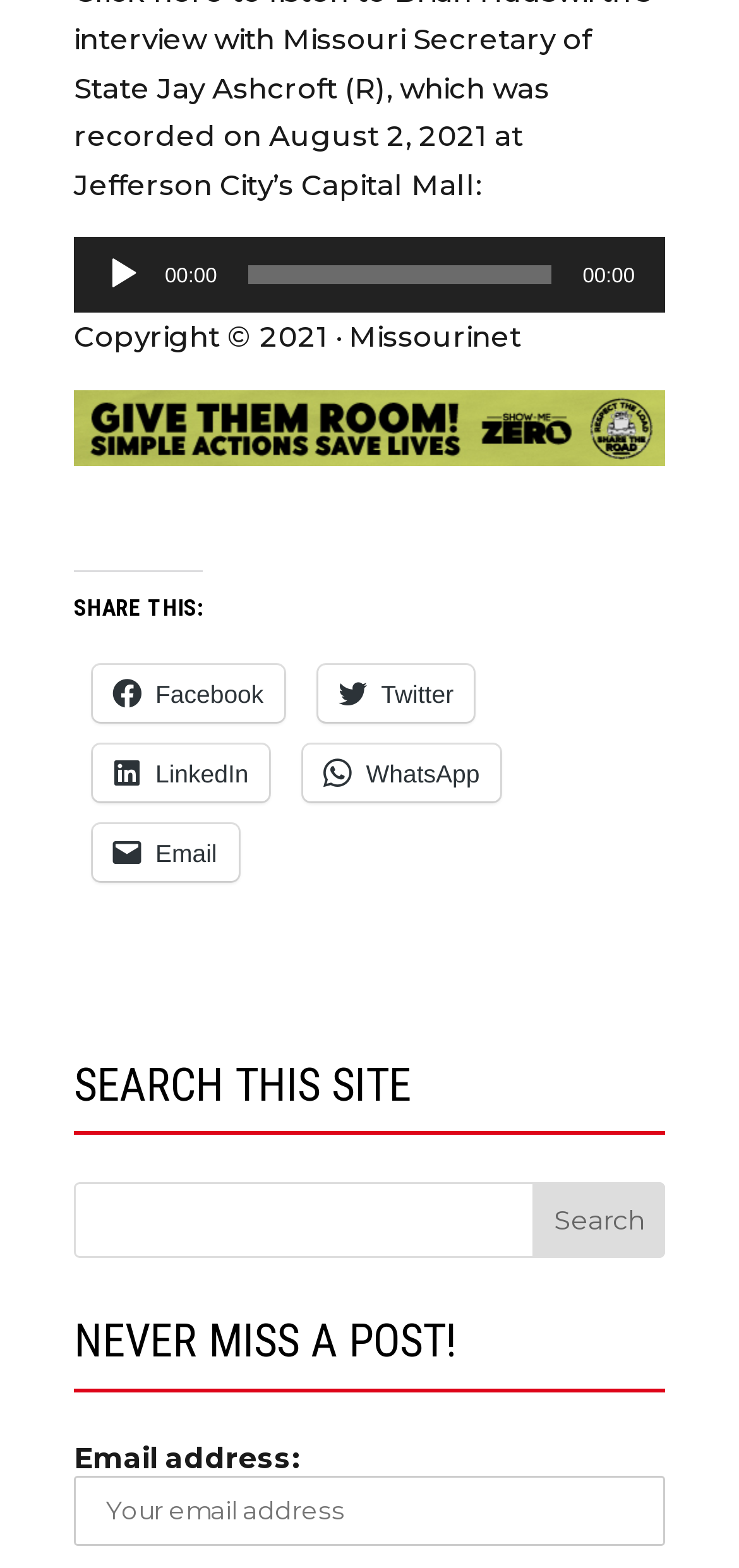Please analyze the image and give a detailed answer to the question:
What is the name of the audio player?

The name of the audio player can be found at the top of the webpage, where it says 'Audio Player' in a static text element.